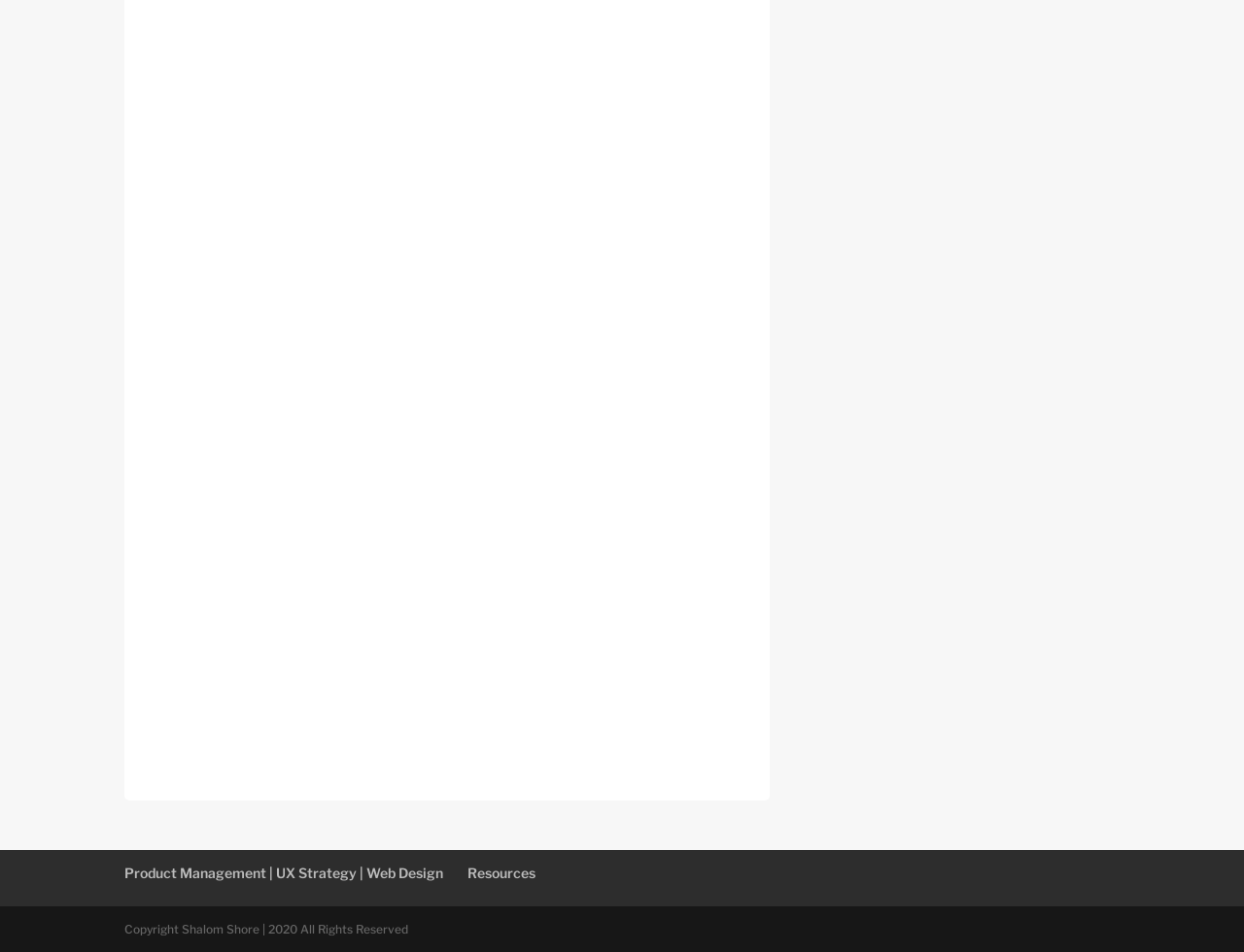Determine the bounding box coordinates of the UI element that matches the following description: "Resources". The coordinates should be four float numbers between 0 and 1 in the format [left, top, right, bottom].

[0.376, 0.908, 0.43, 0.925]